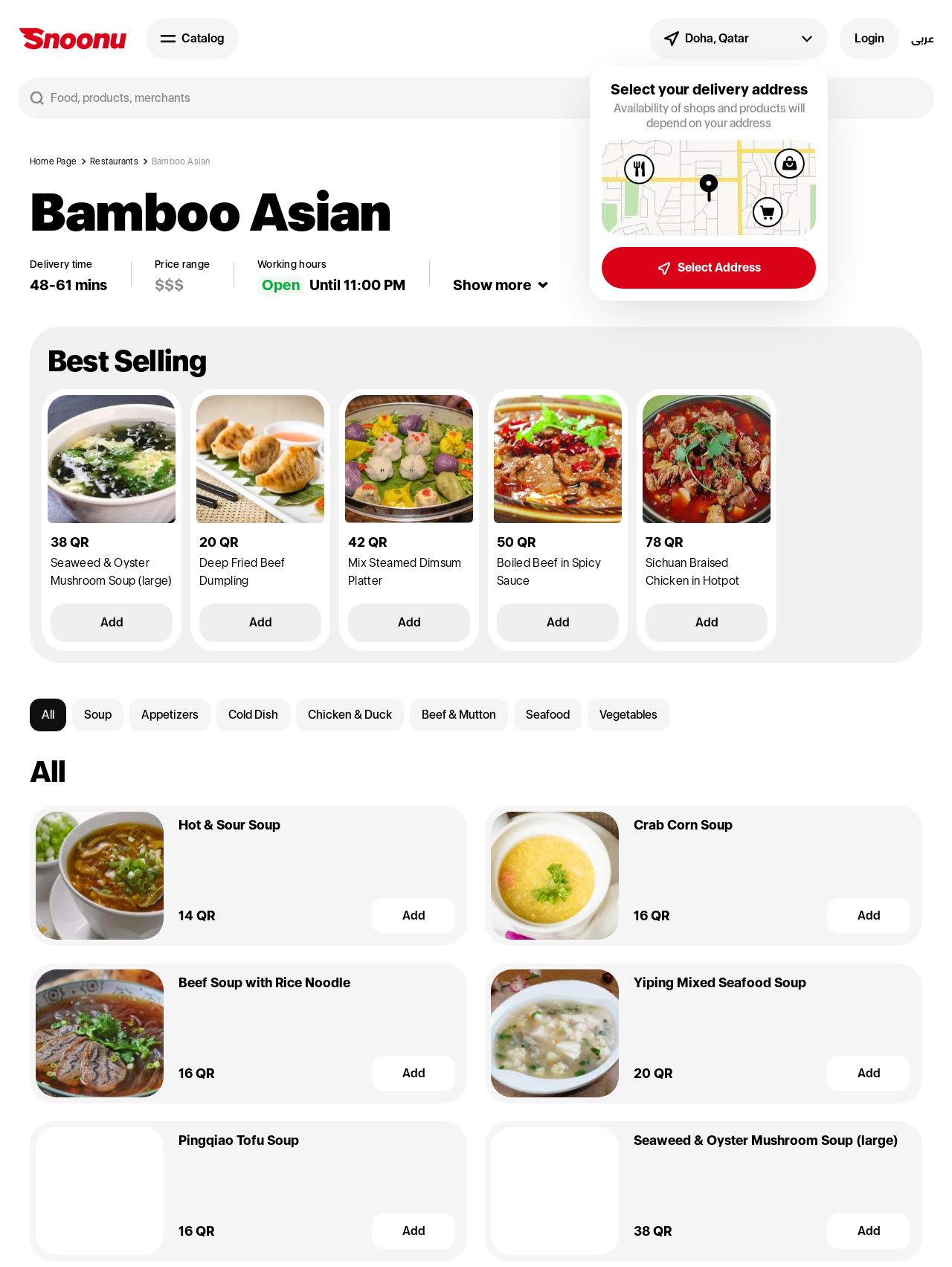Bounding box coordinates are specified in the format (top-left x, top-left y, bottom-right x, bottom-right y). All values are floating point numbers bounded between 0 and 1. Please provide the bounding box coordinate of the region this sentence describes: name="search" placeholder="Food, products, merchants"

[0.019, 0.061, 0.981, 0.094]